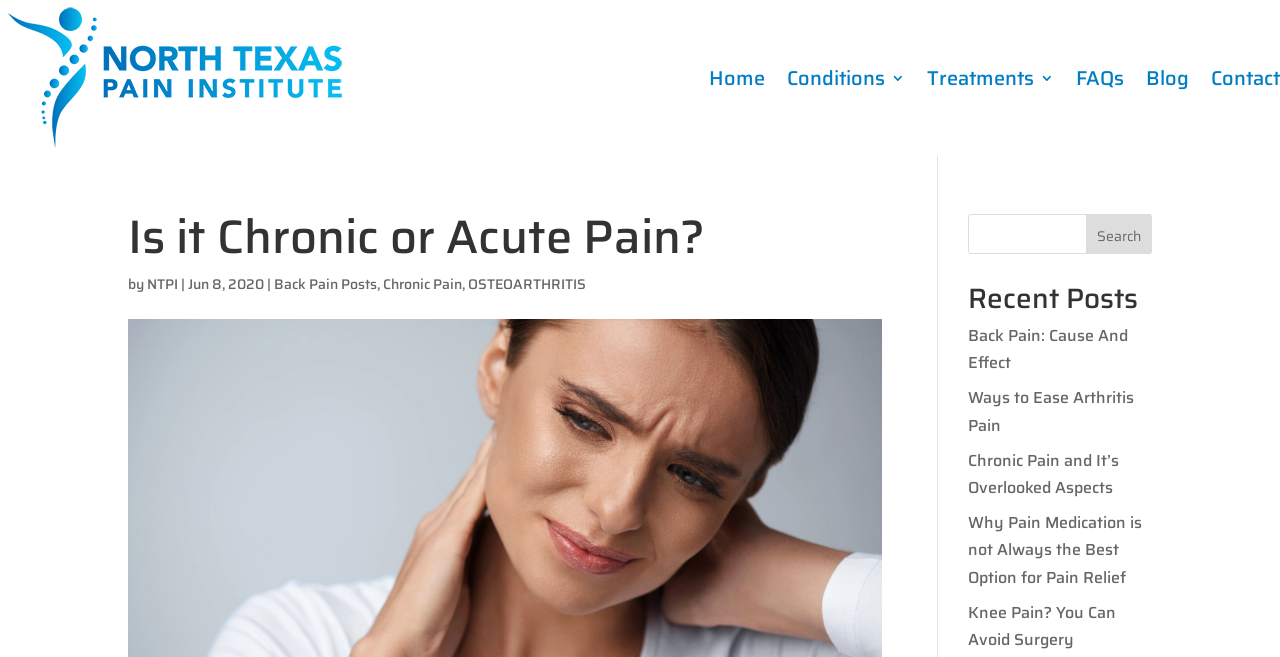Can you show the bounding box coordinates of the region to click on to complete the task described in the instruction: "Learn about IoT Projects"?

None